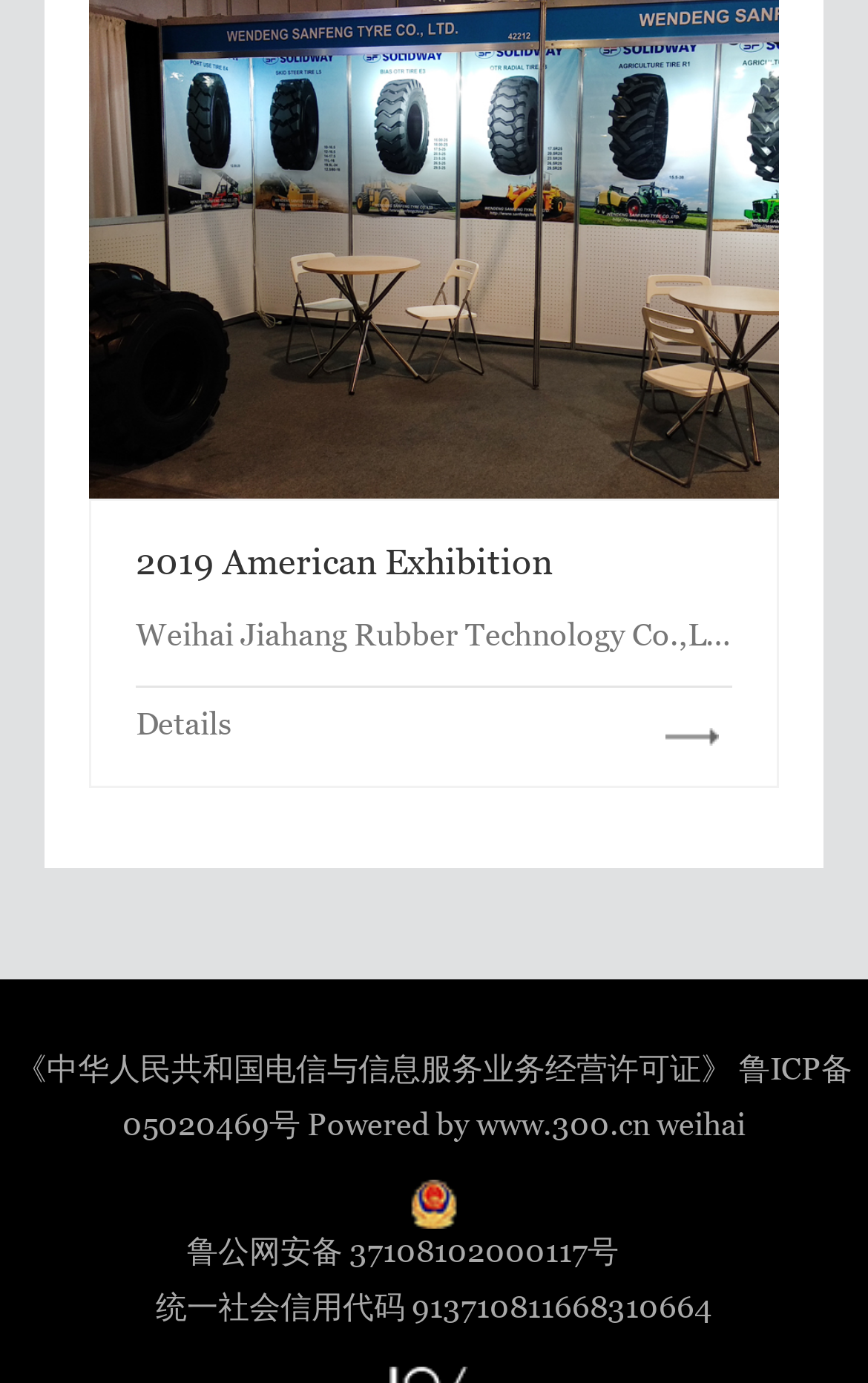What is the name of the website that powered this page?
Answer the question with a single word or phrase, referring to the image.

www.300.cn